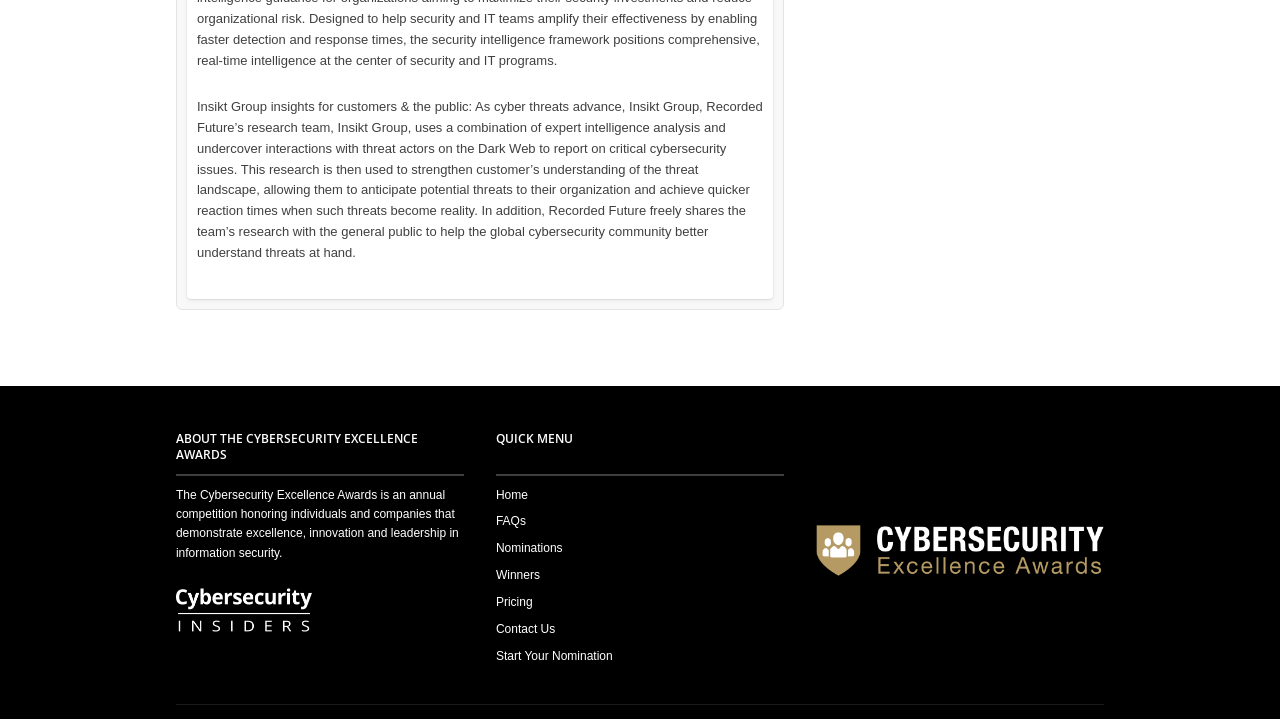Determine the bounding box coordinates of the area to click in order to meet this instruction: "Go to the home page".

[0.387, 0.675, 0.613, 0.713]